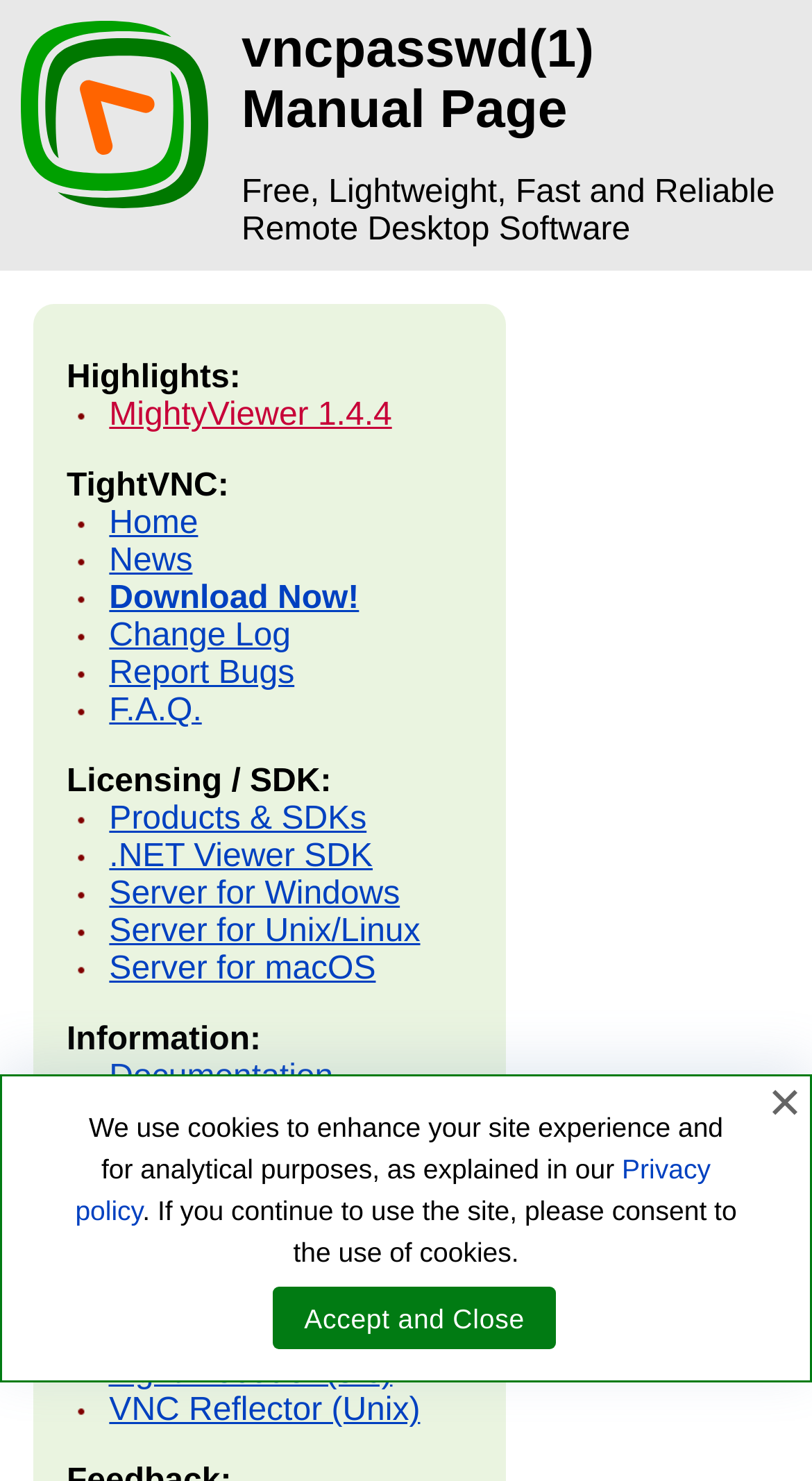Please specify the bounding box coordinates of the clickable region to carry out the following instruction: "Report Bugs". The coordinates should be four float numbers between 0 and 1, in the format [left, top, right, bottom].

[0.134, 0.443, 0.363, 0.467]